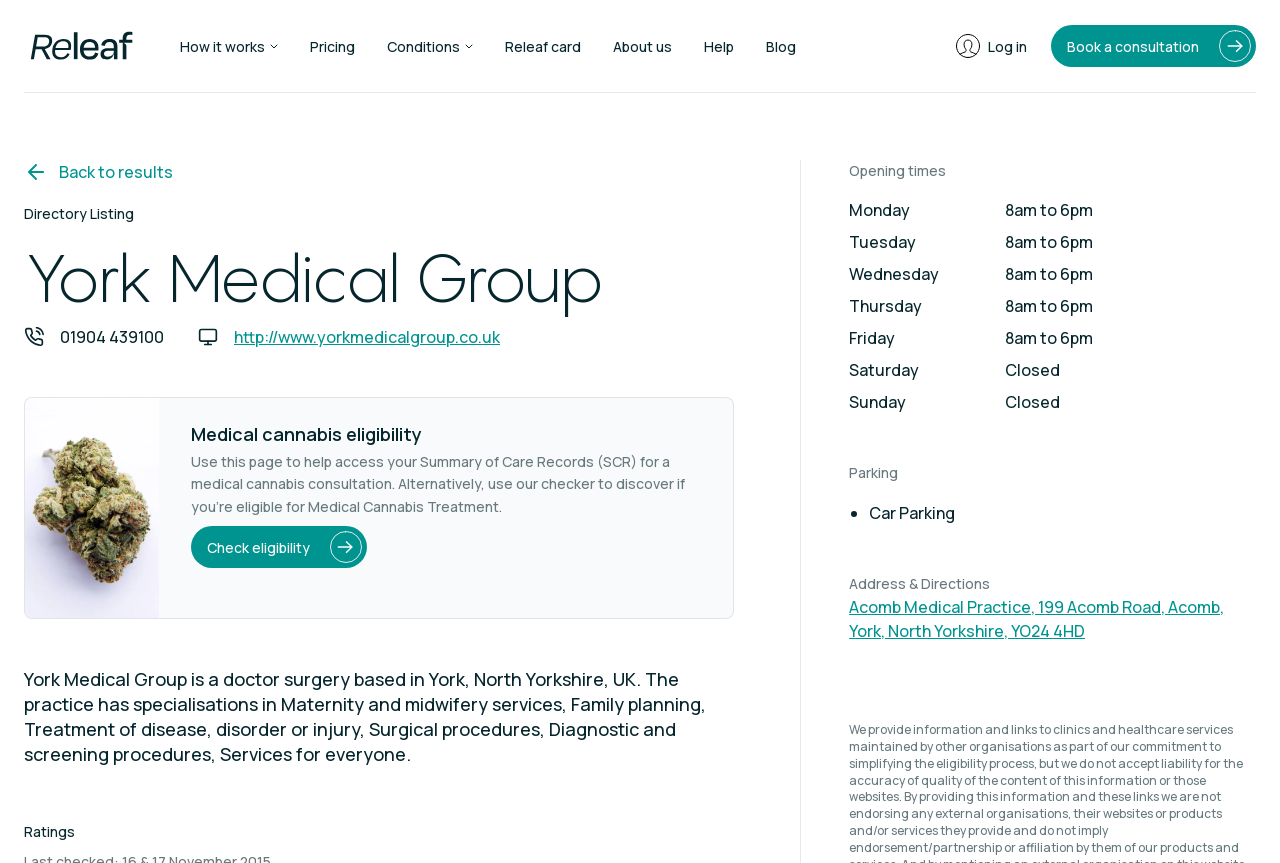Determine the bounding box coordinates of the clickable region to execute the instruction: "Book a consultation". The coordinates should be four float numbers between 0 and 1, denoted as [left, top, right, bottom].

[0.821, 0.029, 0.981, 0.078]